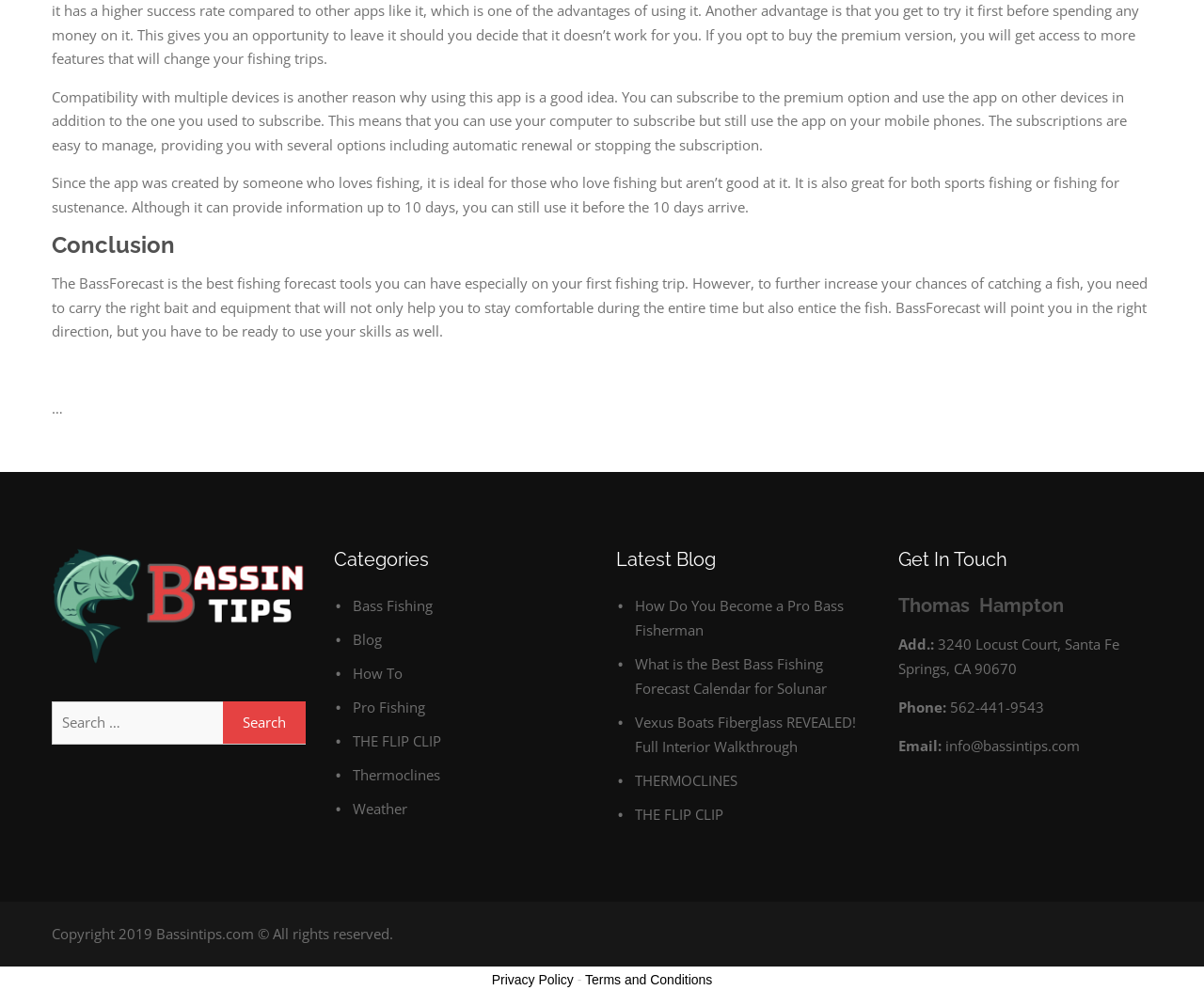Examine the screenshot and answer the question in as much detail as possible: What is the purpose of BassForecast?

Based on the text content of the webpage, it is clear that BassForecast is a fishing forecast tool that provides information to help users catch fish. The text mentions that it is ideal for those who love fishing but aren't good at it, and it can provide information up to 10 days in advance.